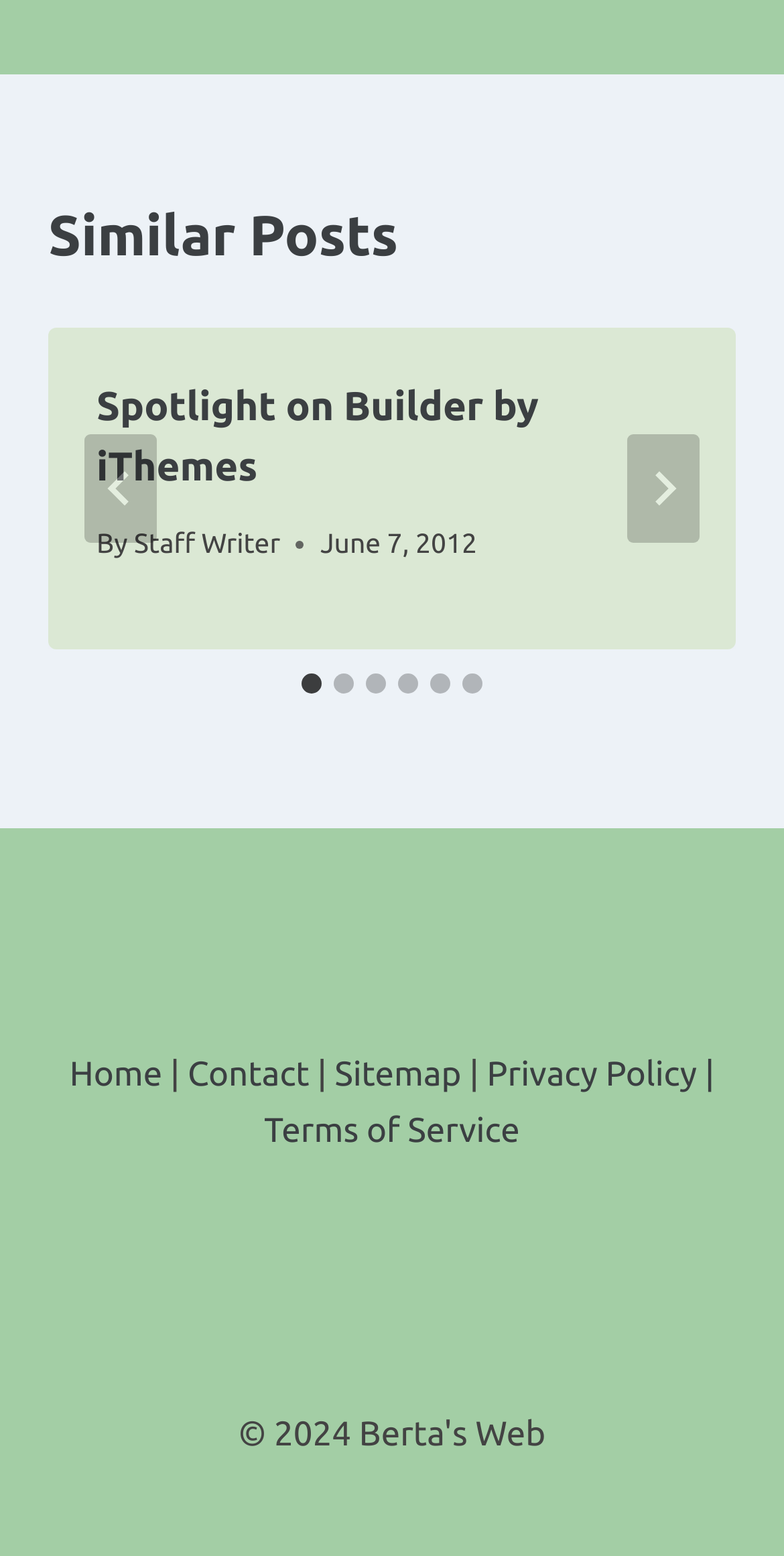Please indicate the bounding box coordinates of the element's region to be clicked to achieve the instruction: "View the first post". Provide the coordinates as four float numbers between 0 and 1, i.e., [left, top, right, bottom].

[0.385, 0.433, 0.41, 0.446]